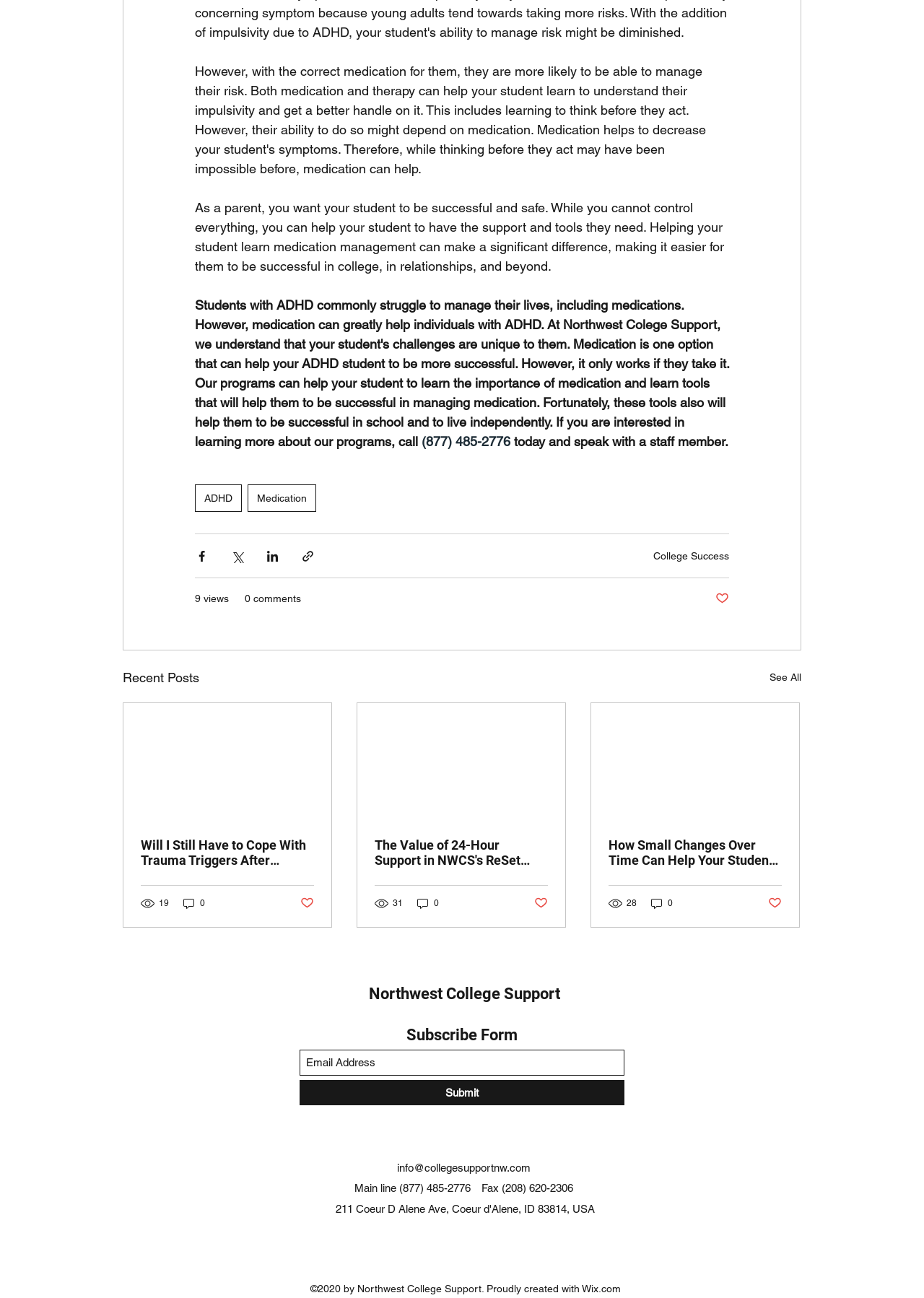Can you specify the bounding box coordinates for the region that should be clicked to fulfill this instruction: "Enter your first name in the input field".

None